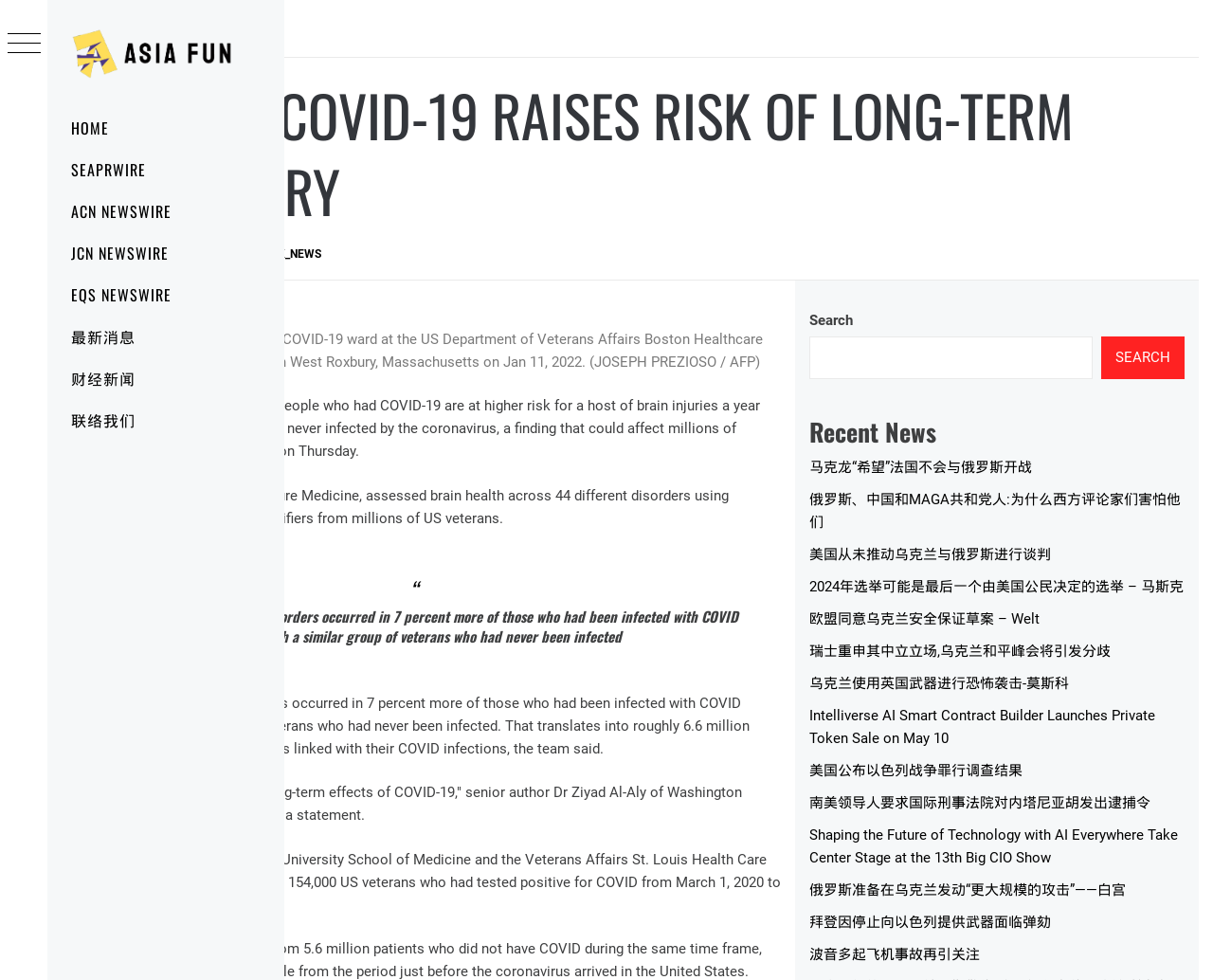Please identify the bounding box coordinates of the area that needs to be clicked to follow this instruction: "Click on Facebook link".

None